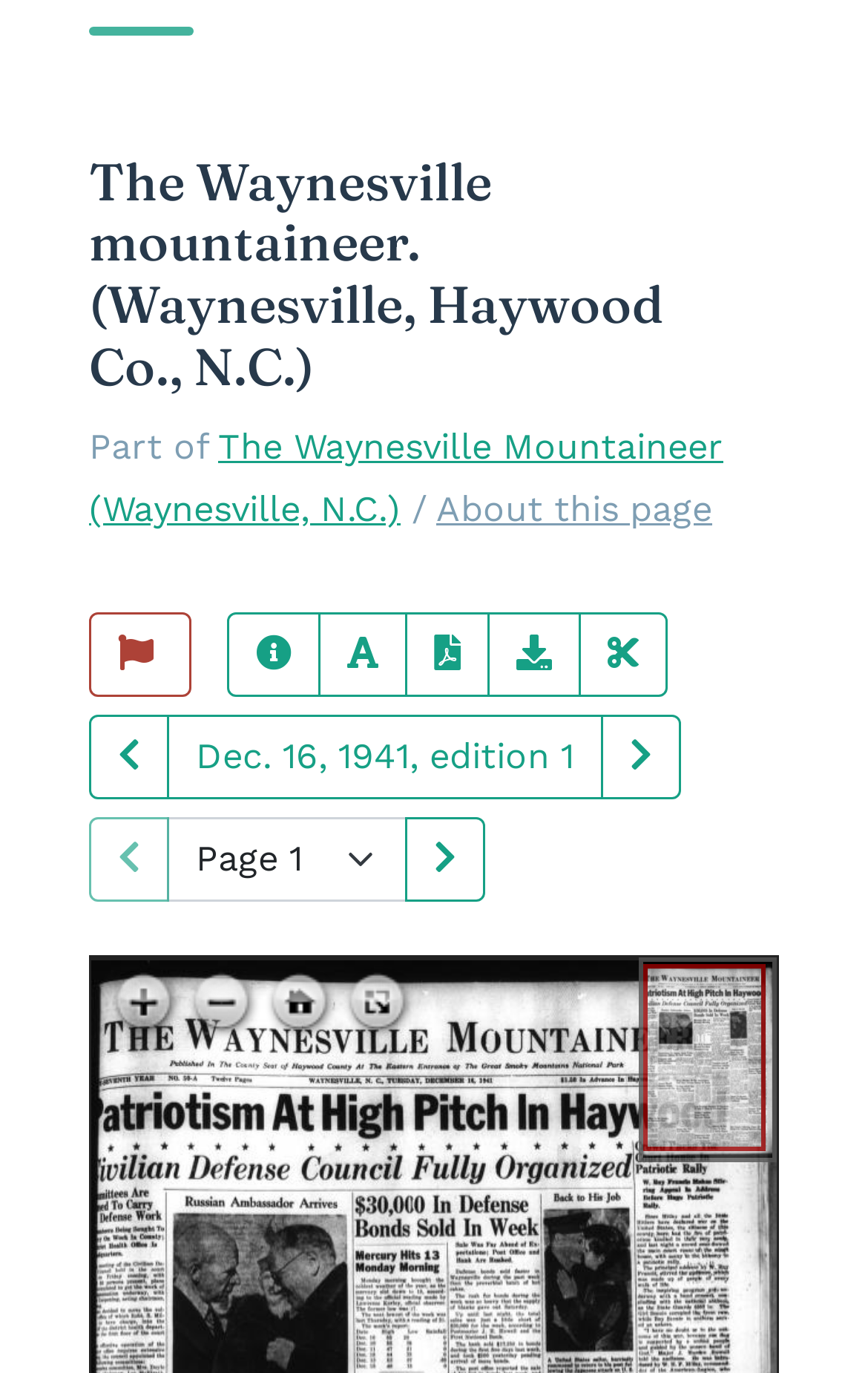Using the format (top-left x, top-left y, bottom-right x, bottom-right y), provide the bounding box coordinates for the described UI element. All values should be floating point numbers between 0 and 1: About this page

[0.503, 0.355, 0.821, 0.386]